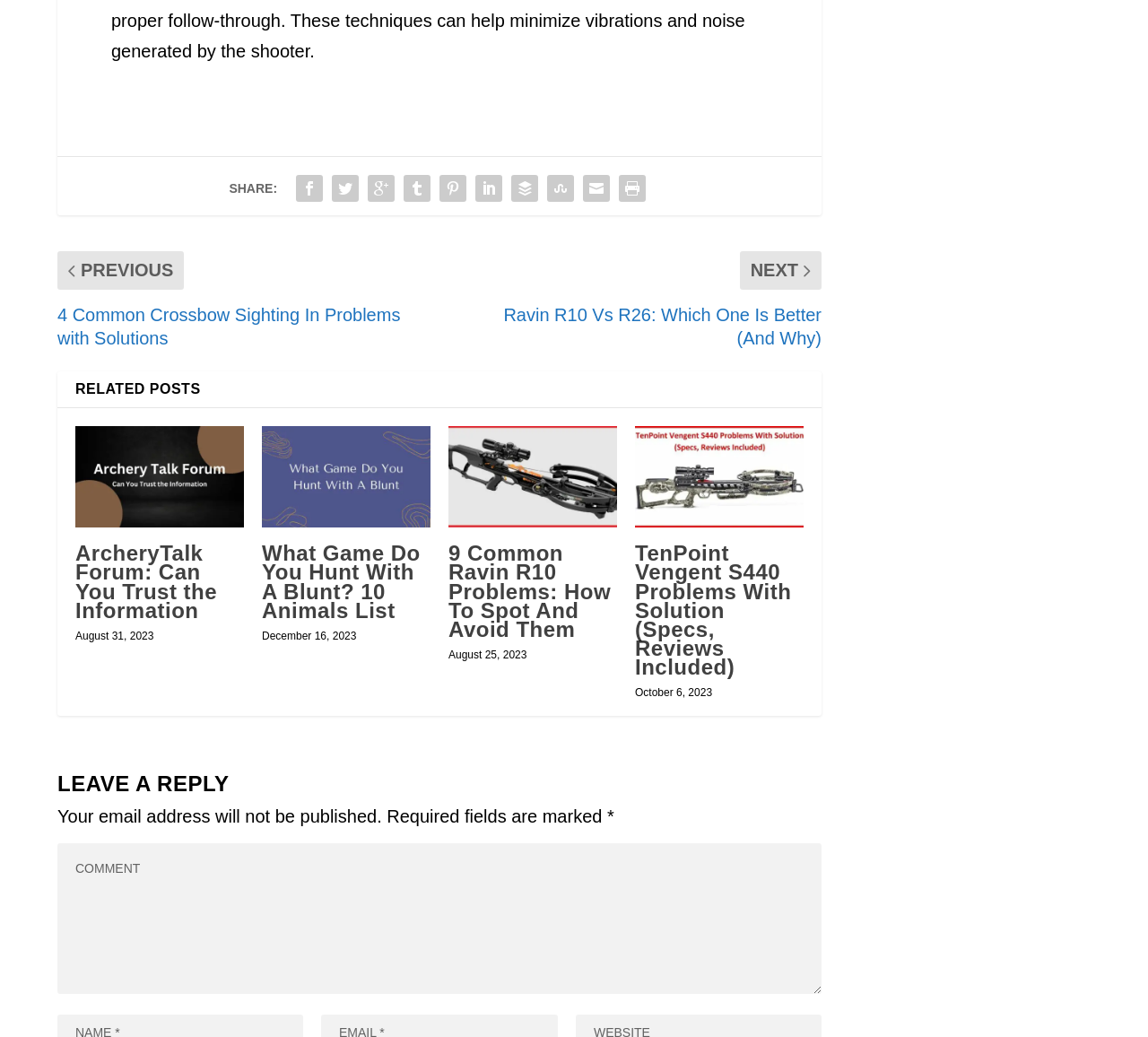Please provide a one-word or short phrase answer to the question:
What type of content is featured on this webpage?

Archery-related articles